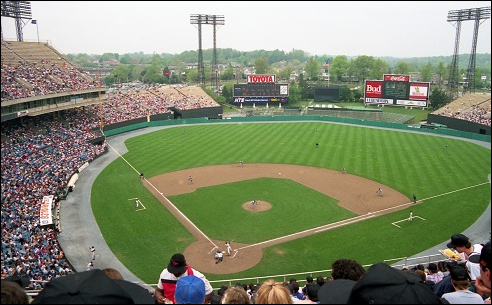Offer a thorough description of the image.

This captivating image showcases a panoramic view of a bustling baseball stadium, likely captured during a game day. The stands are filled with enthusiastic fans, creating a vibrant atmosphere, while the well-manicured field features an expansive outfield and a distinct infield diamond. The photograph captures an ongoing play, with players actively participating in the game, highlighting the excitement of America's pastime.

In the background, various advertisements, including a prominent "Toyota" sign, add to the lively ambiance of the scene. The stadium itself, with its towering lights and seating layout, reflects its historical importance as a home ground for the Baltimore Orioles, a team that has seen significant moments in baseball history, including All-Star Games and World Series championships. This venue not only serves as a backdrop for exhilarating sports events but also stands as a monument to the dedication and passion of both players and fans alike. The image effectively encapsulates the spirit of community and celebration inherent to baseball games.